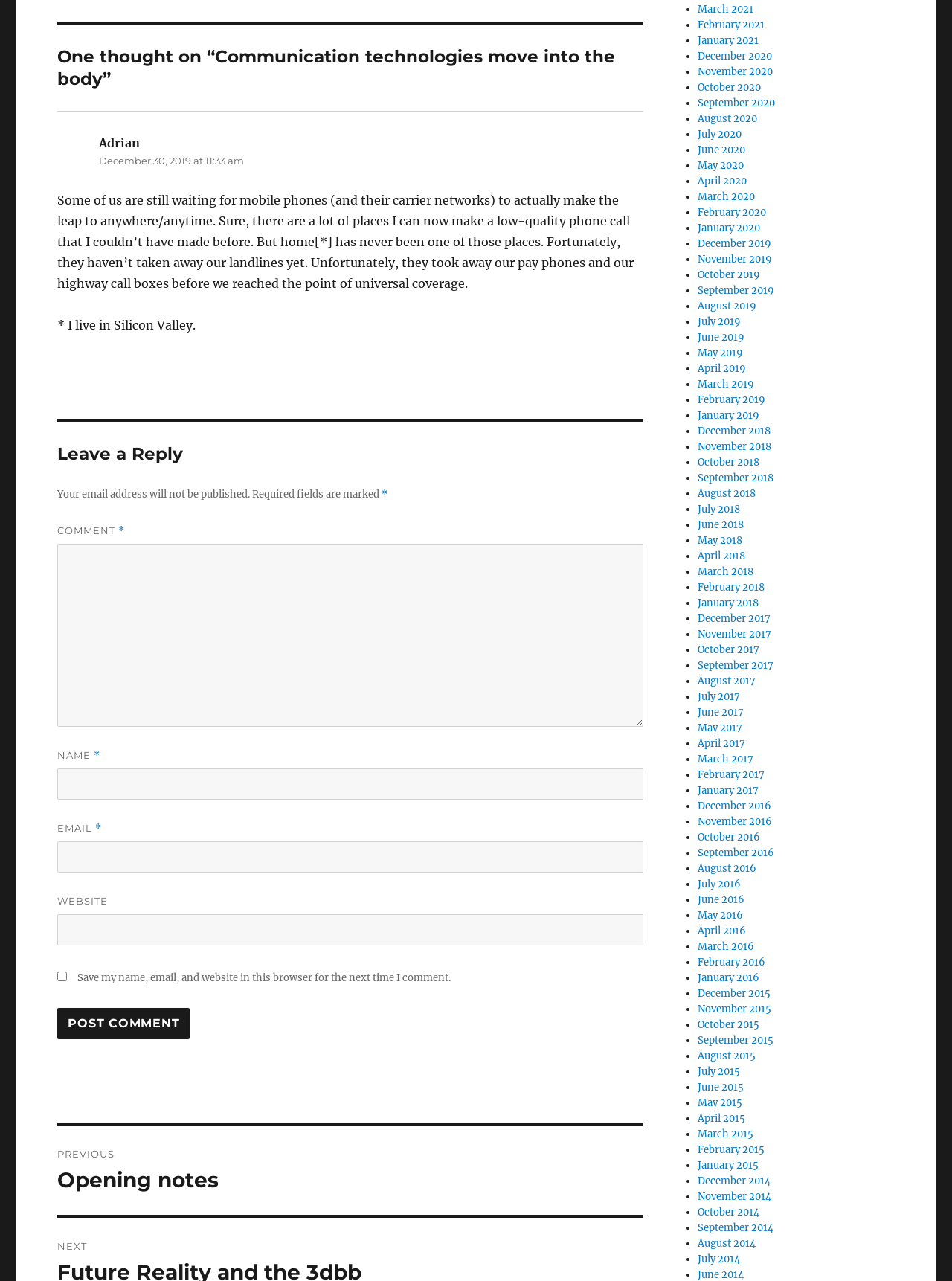Pinpoint the bounding box coordinates of the clickable element to carry out the following instruction: "Leave a comment."

[0.06, 0.327, 0.676, 0.363]